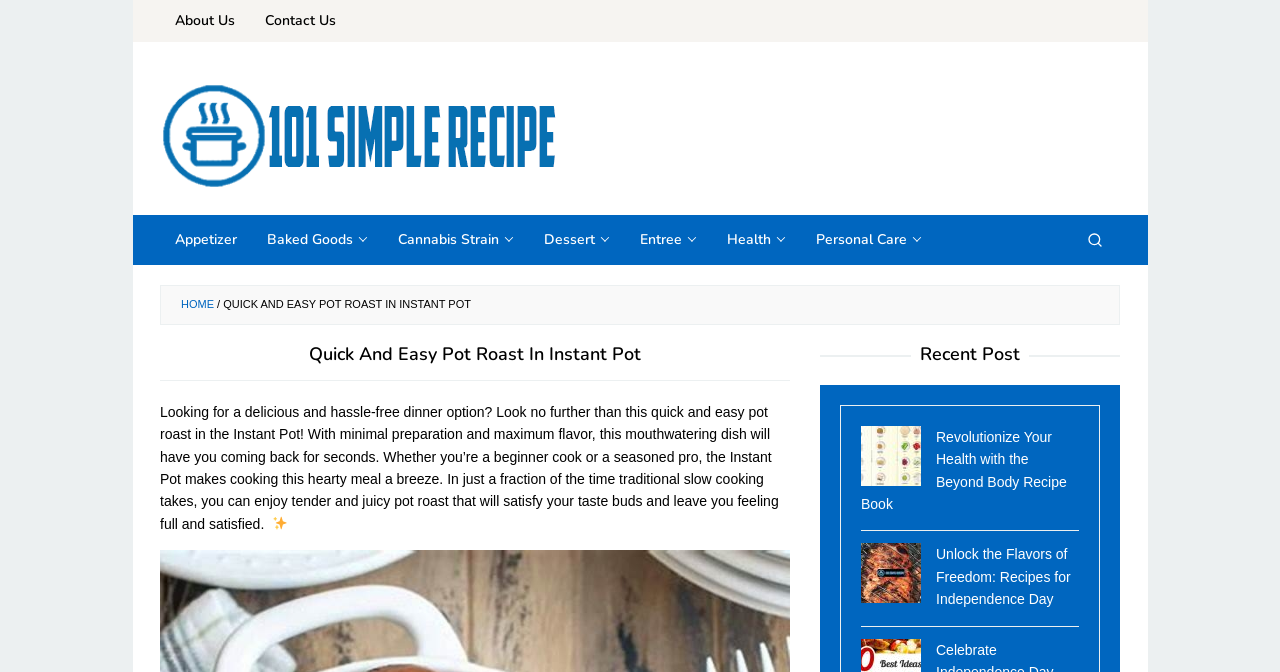Determine the coordinates of the bounding box for the clickable area needed to execute this instruction: "Search for a recipe".

[0.836, 0.321, 0.875, 0.395]